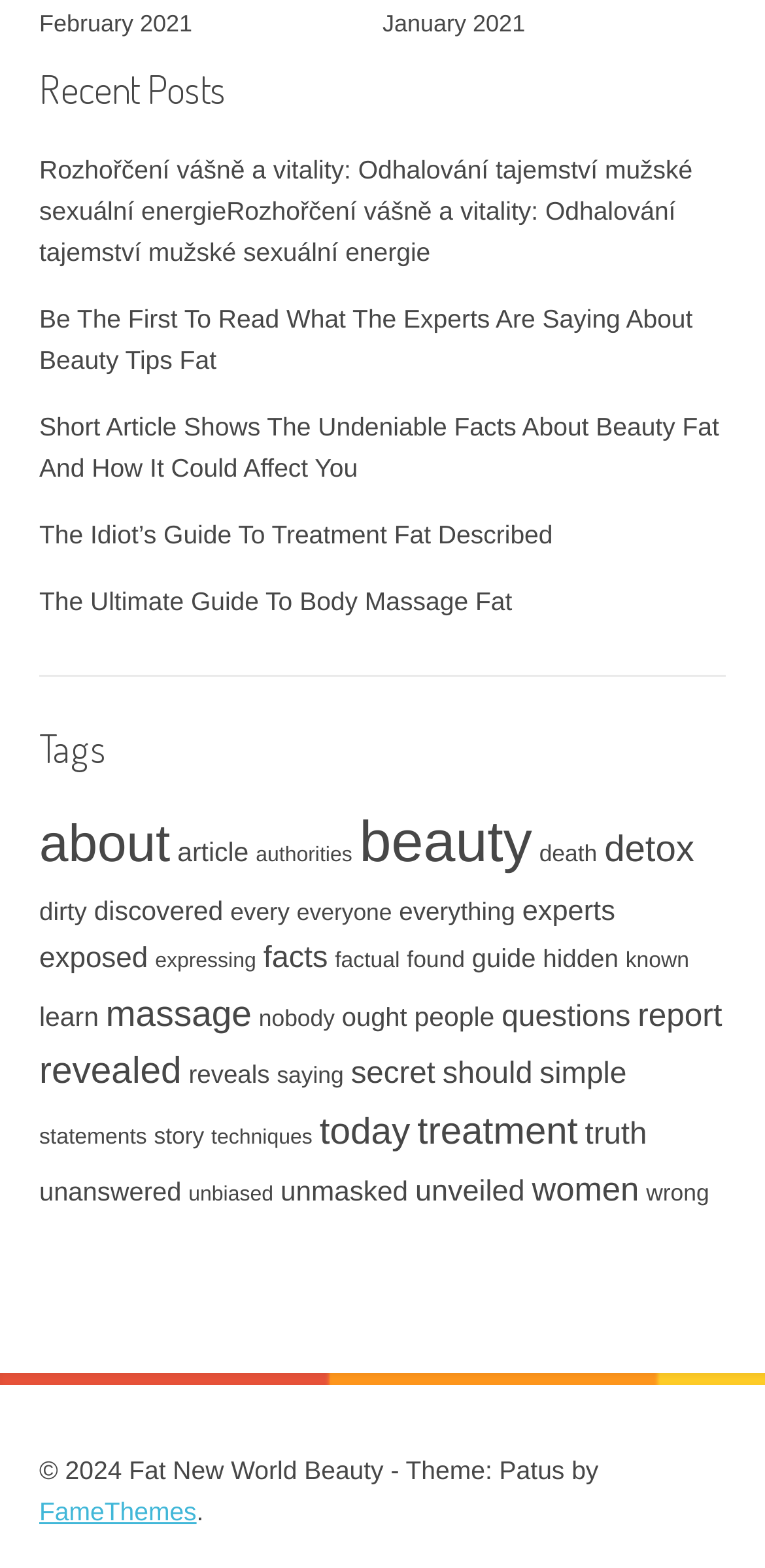Answer the following query with a single word or phrase:
How many tags are available on this webpage?

30